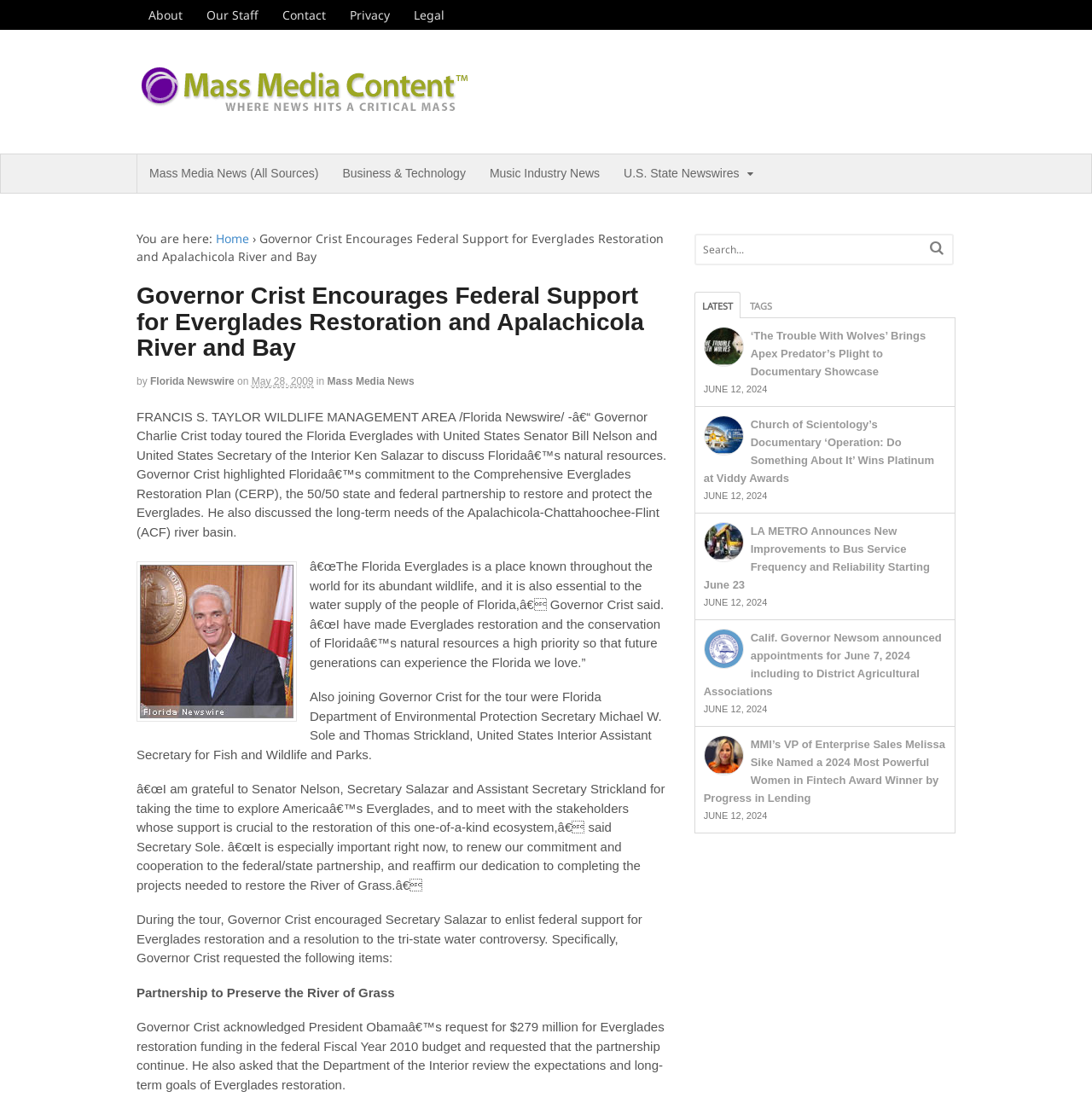Give the bounding box coordinates for this UI element: "strictly necessary cookies". The coordinates should be four float numbers between 0 and 1, arranged as [left, top, right, bottom].

None